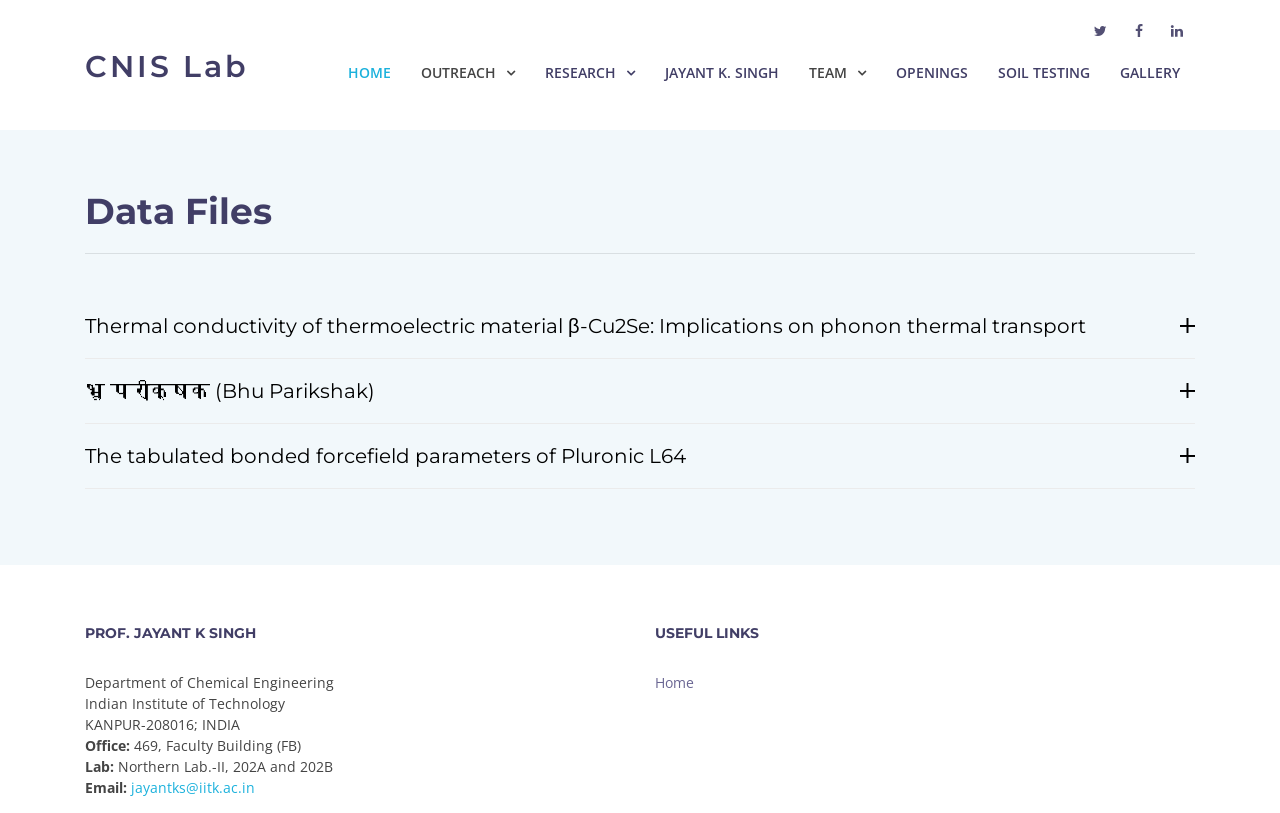Can you find the bounding box coordinates for the element that needs to be clicked to execute this instruction: "go to home page"? The coordinates should be given as four float numbers between 0 and 1, i.e., [left, top, right, bottom].

[0.26, 0.064, 0.317, 0.114]